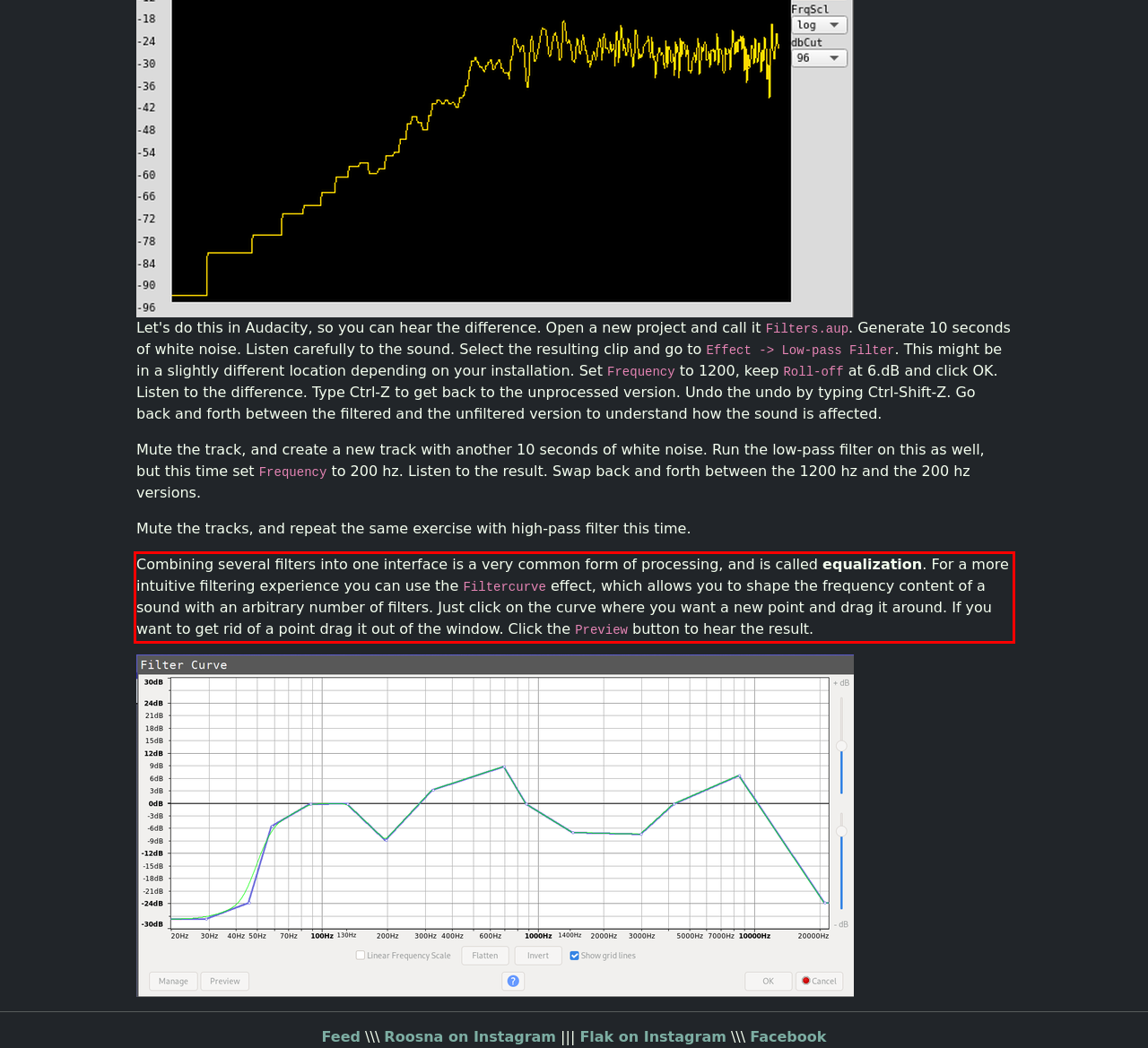Within the provided webpage screenshot, find the red rectangle bounding box and perform OCR to obtain the text content.

Combining several filters into one interface is a very common form of processing, and is called equalization. For a more intuitive filtering experience you can use the Filtercurve effect, which allows you to shape the frequency content of a sound with an arbitrary number of filters. Just click on the curve where you want a new point and drag it around. If you want to get rid of a point drag it out of the window. Click the Preview button to hear the result.